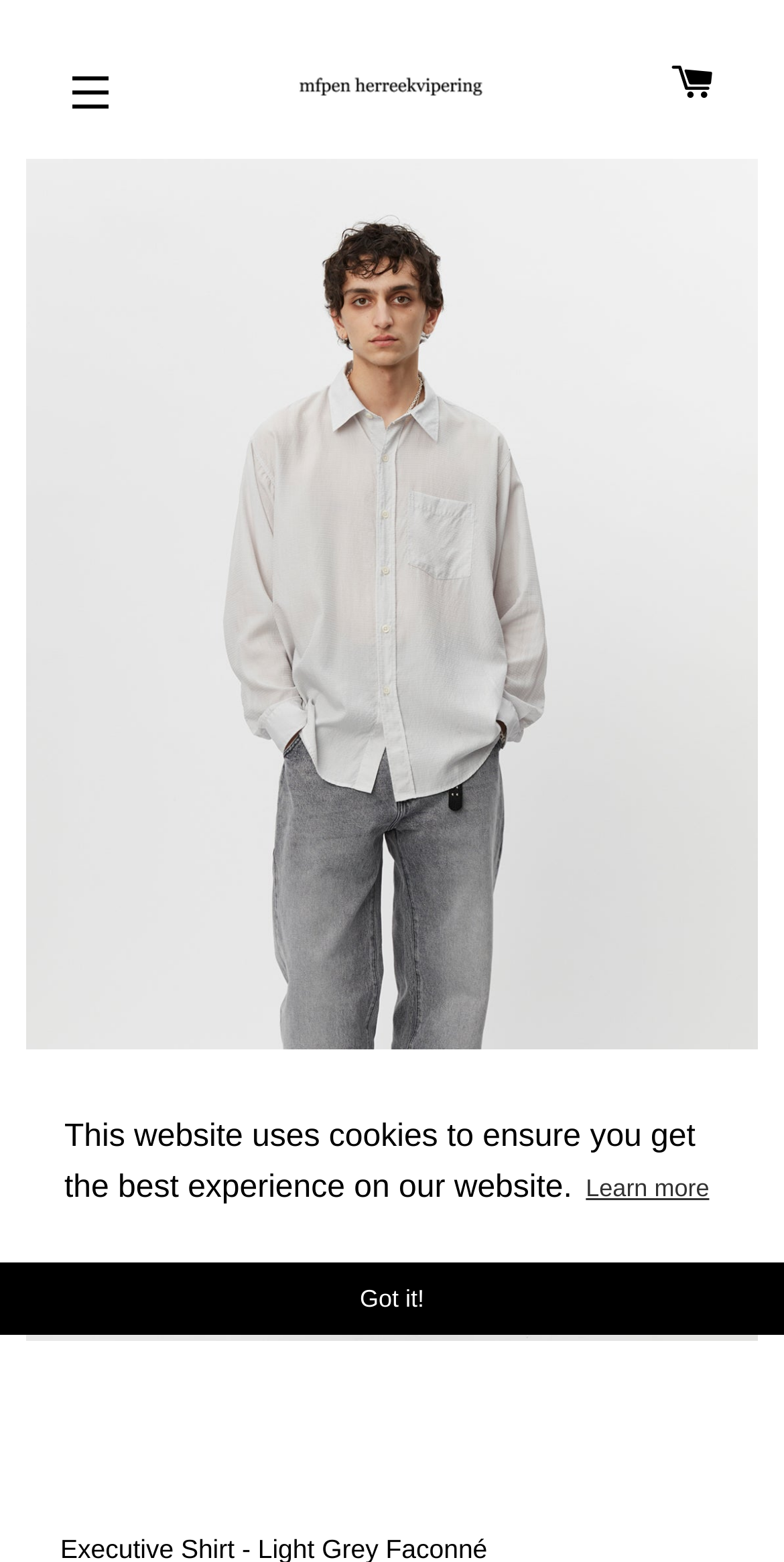Identify and generate the primary title of the webpage.

Executive Shirt - Light Grey Faconné